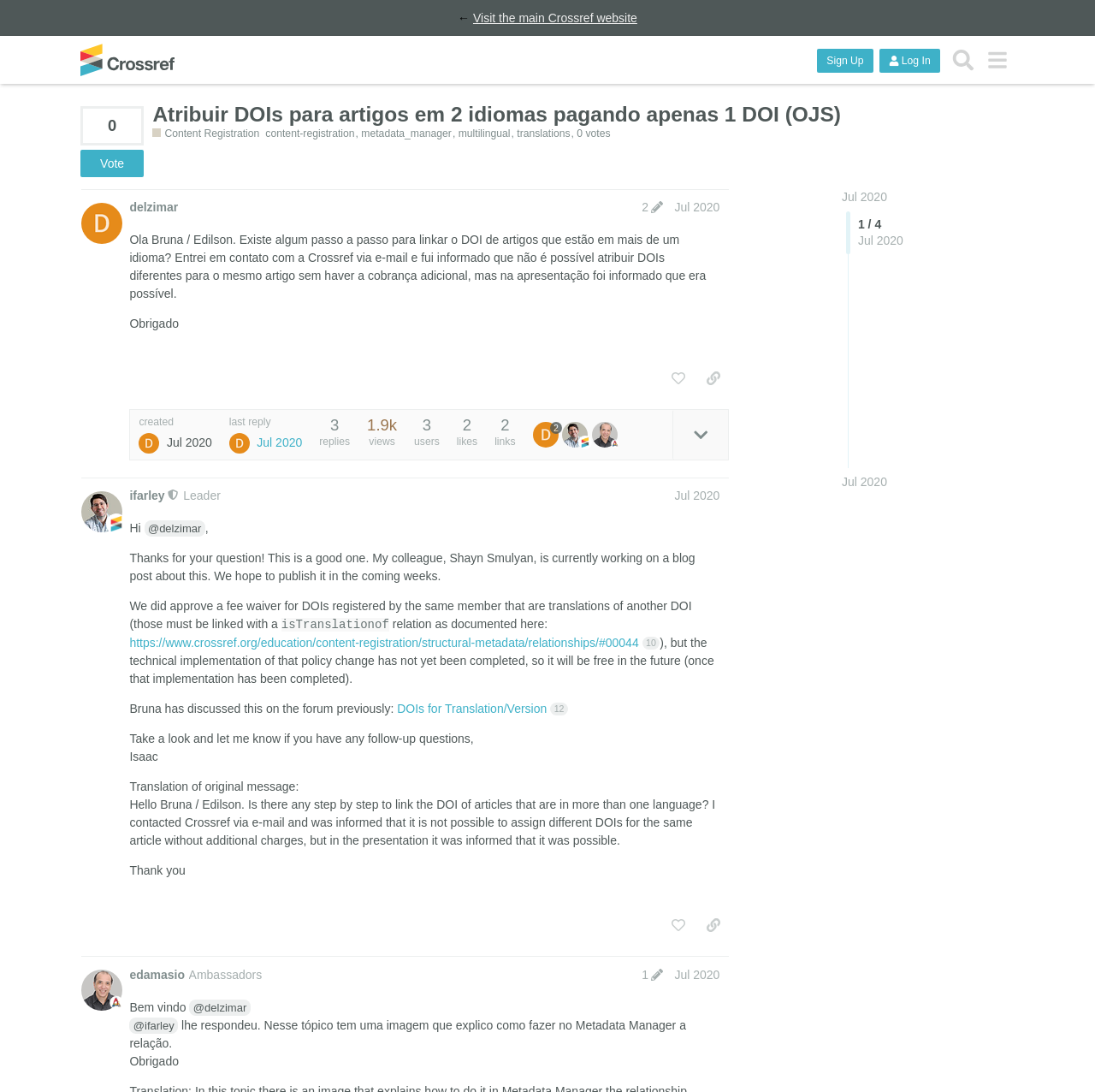Using the provided element description "title="like this post"", determine the bounding box coordinates of the UI element.

[0.605, 0.835, 0.634, 0.86]